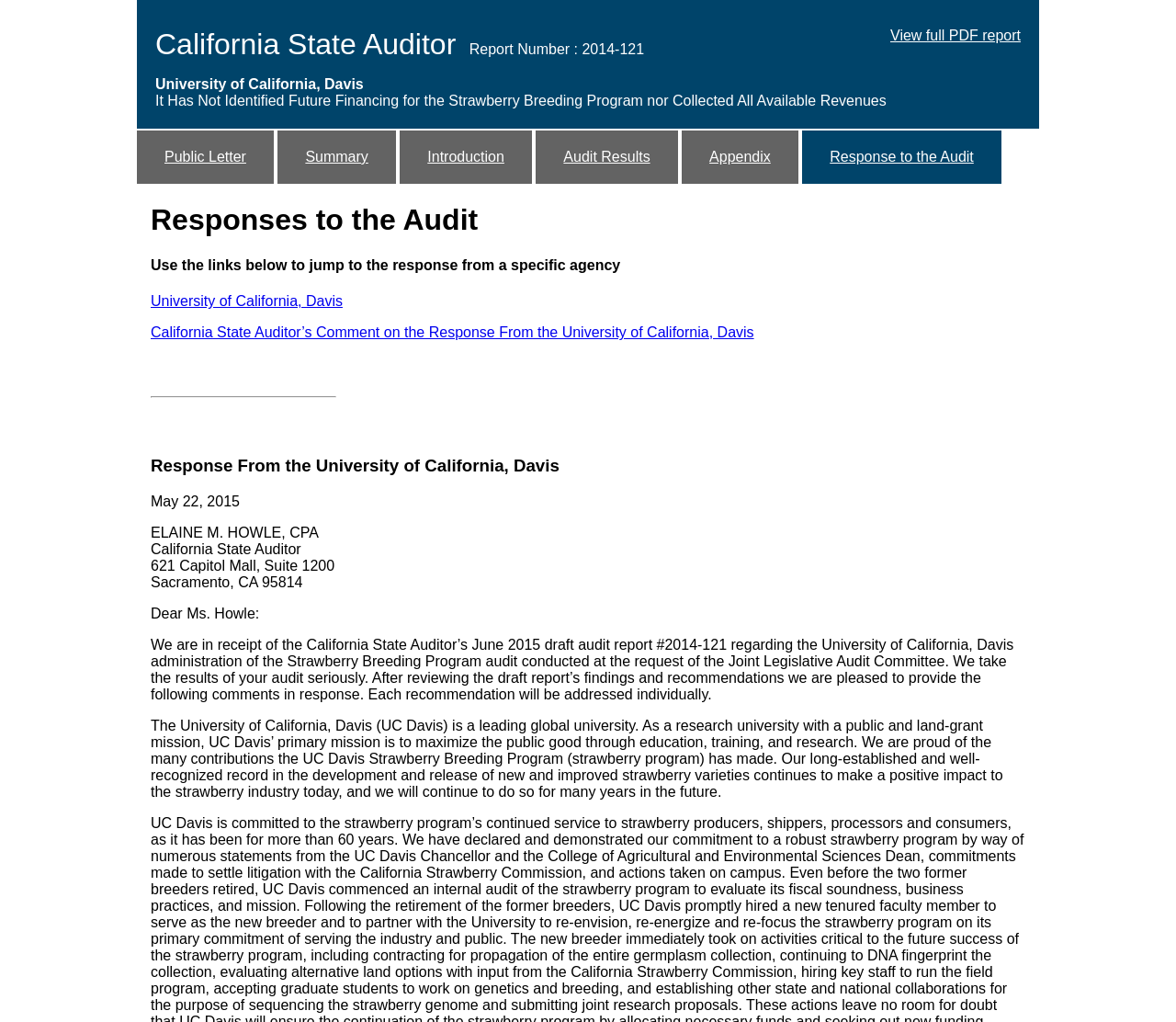Identify the title of the webpage and provide its text content.

Responses to the Audit